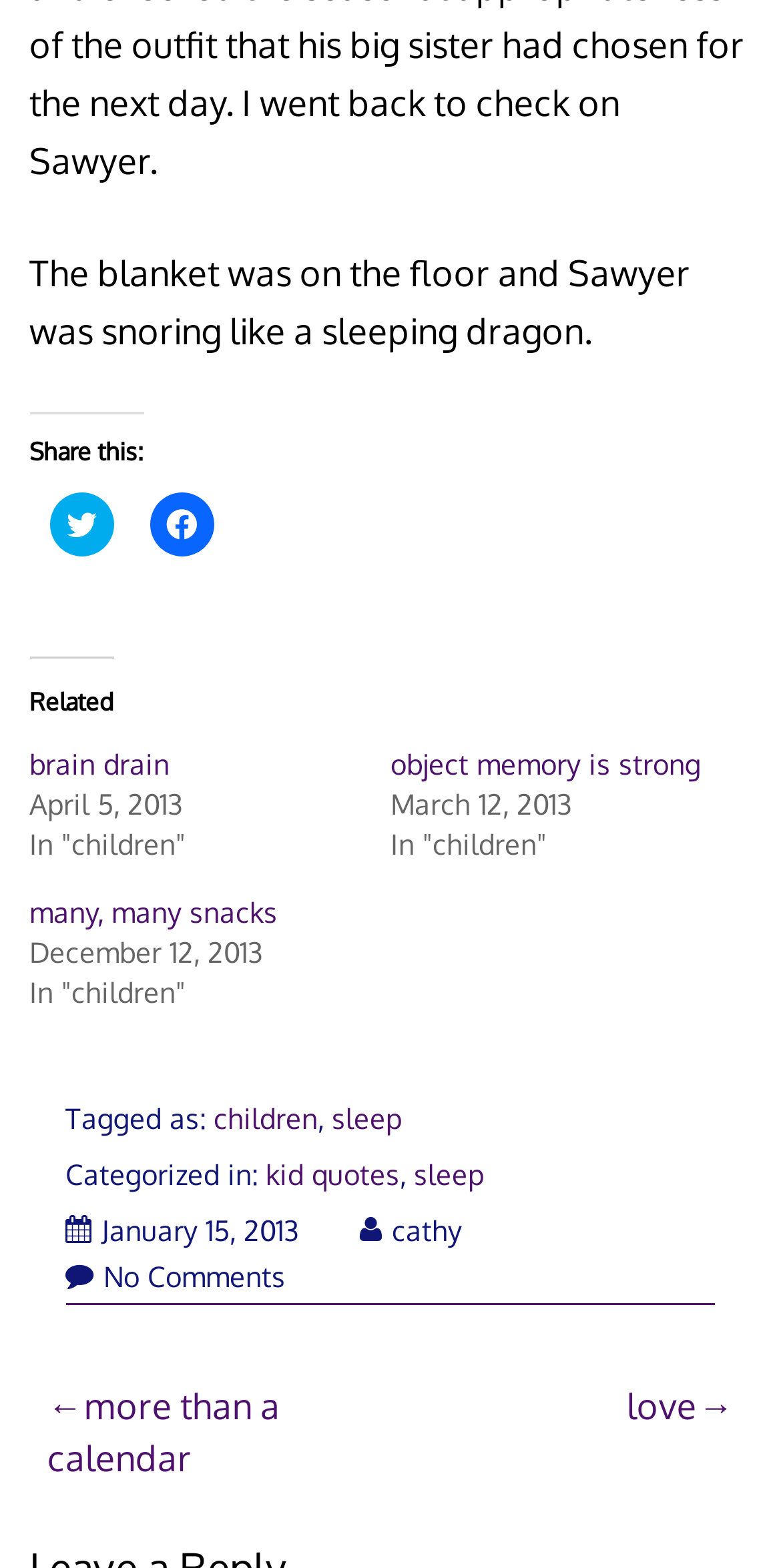Can you specify the bounding box coordinates of the area that needs to be clicked to fulfill the following instruction: "View related post 'brain drain'"?

[0.038, 0.477, 0.217, 0.498]